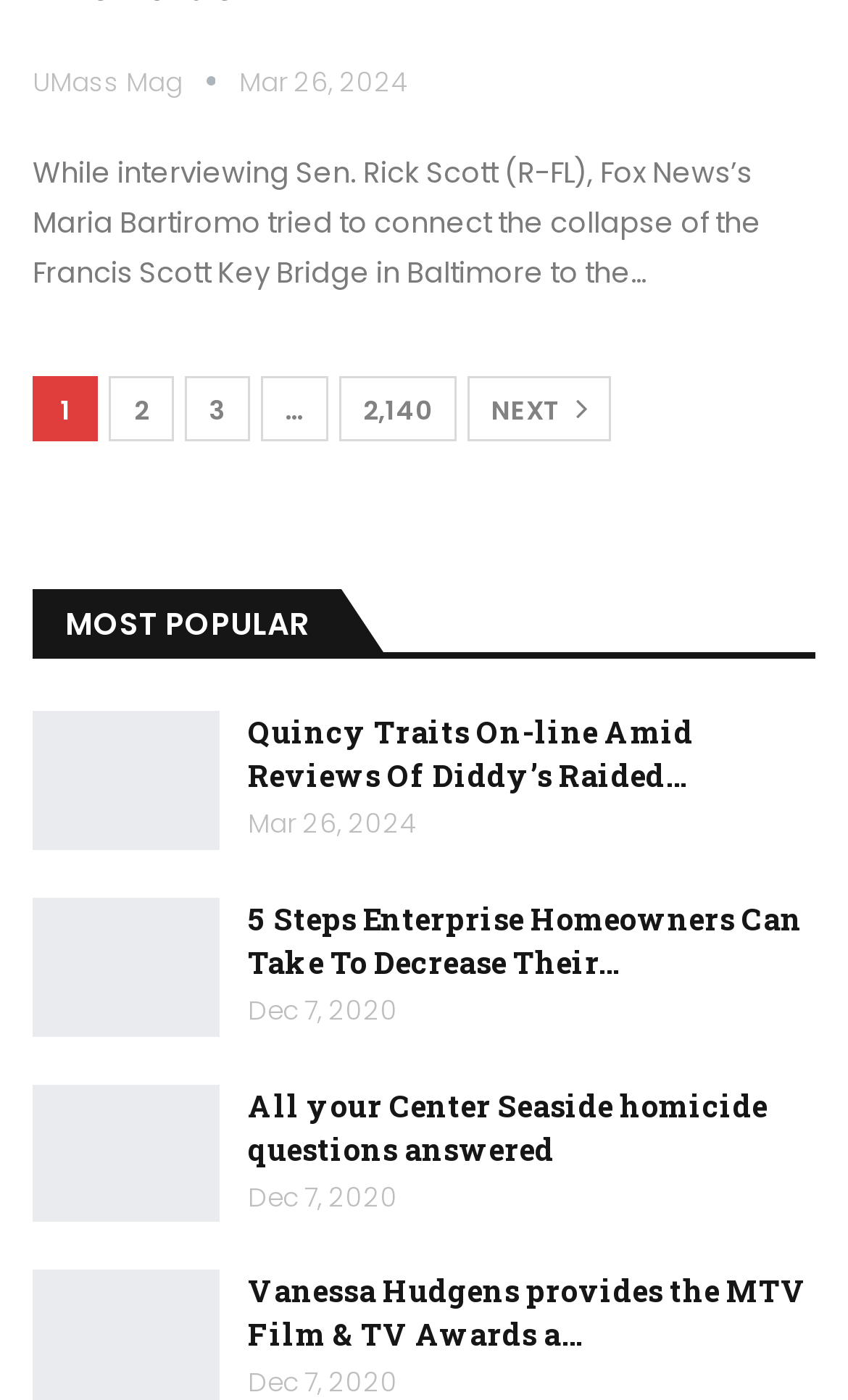Please determine the bounding box coordinates of the element to click in order to execute the following instruction: "View the article about 5 Steps Enterprise Homeowners Can Take To Decrease Their". The coordinates should be four float numbers between 0 and 1, specified as [left, top, right, bottom].

[0.292, 0.641, 0.946, 0.702]